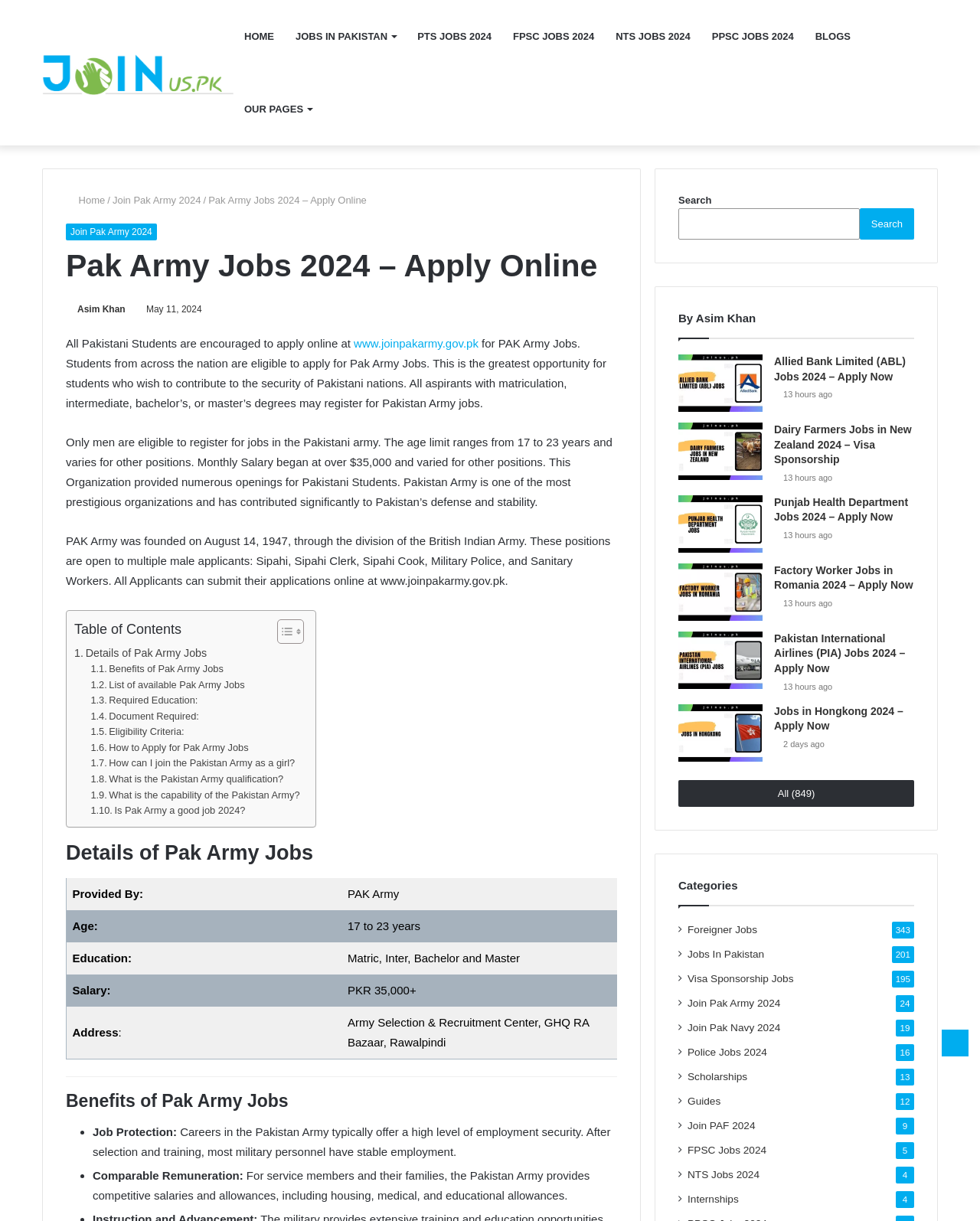Given the element description, predict the bounding box coordinates in the format (top-left x, top-left y, bottom-right x, bottom-right y), using floating point numbers between 0 and 1: Required Education:

[0.092, 0.568, 0.202, 0.581]